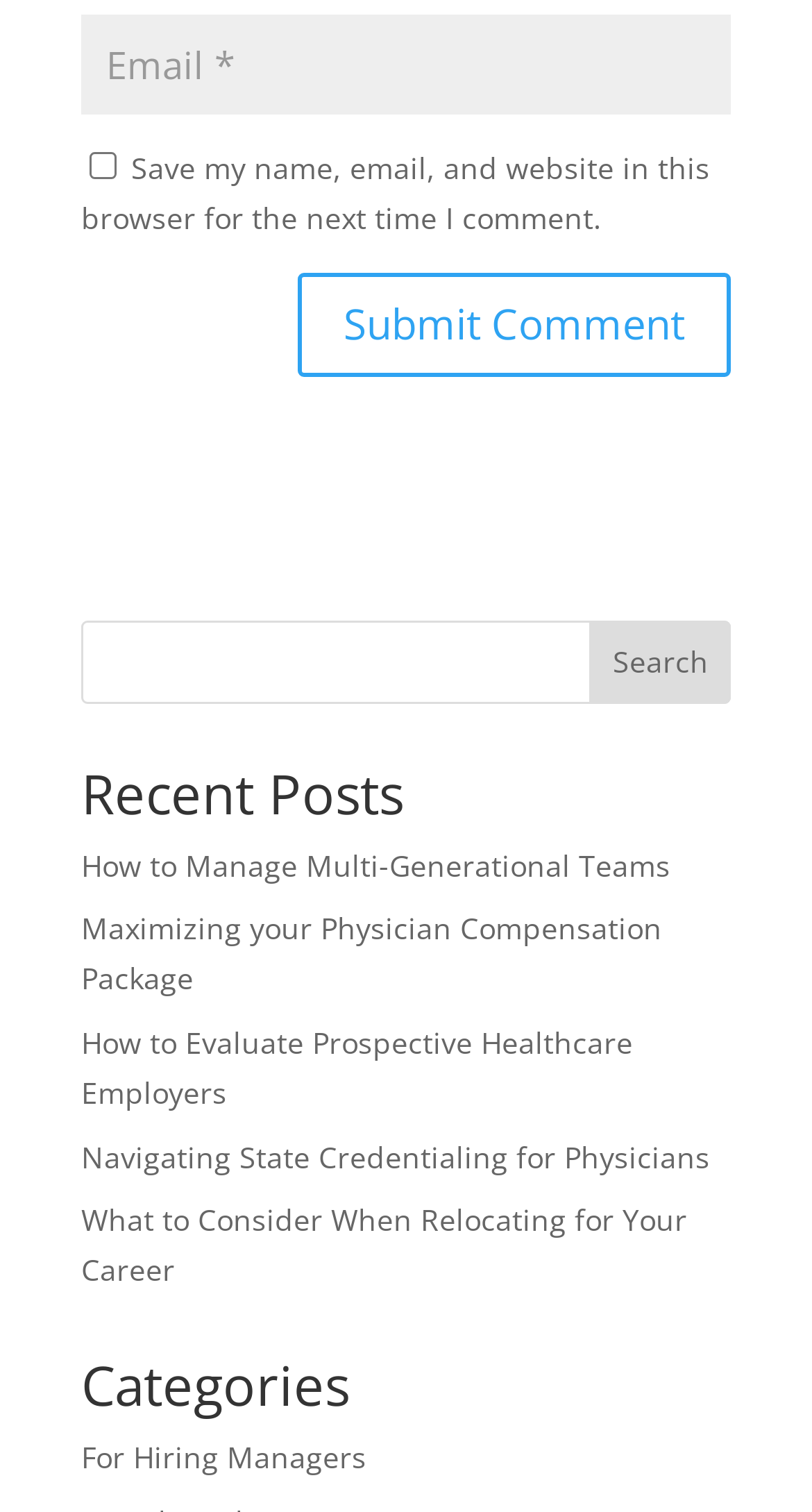Indicate the bounding box coordinates of the clickable region to achieve the following instruction: "Enter email address."

[0.1, 0.01, 0.9, 0.076]